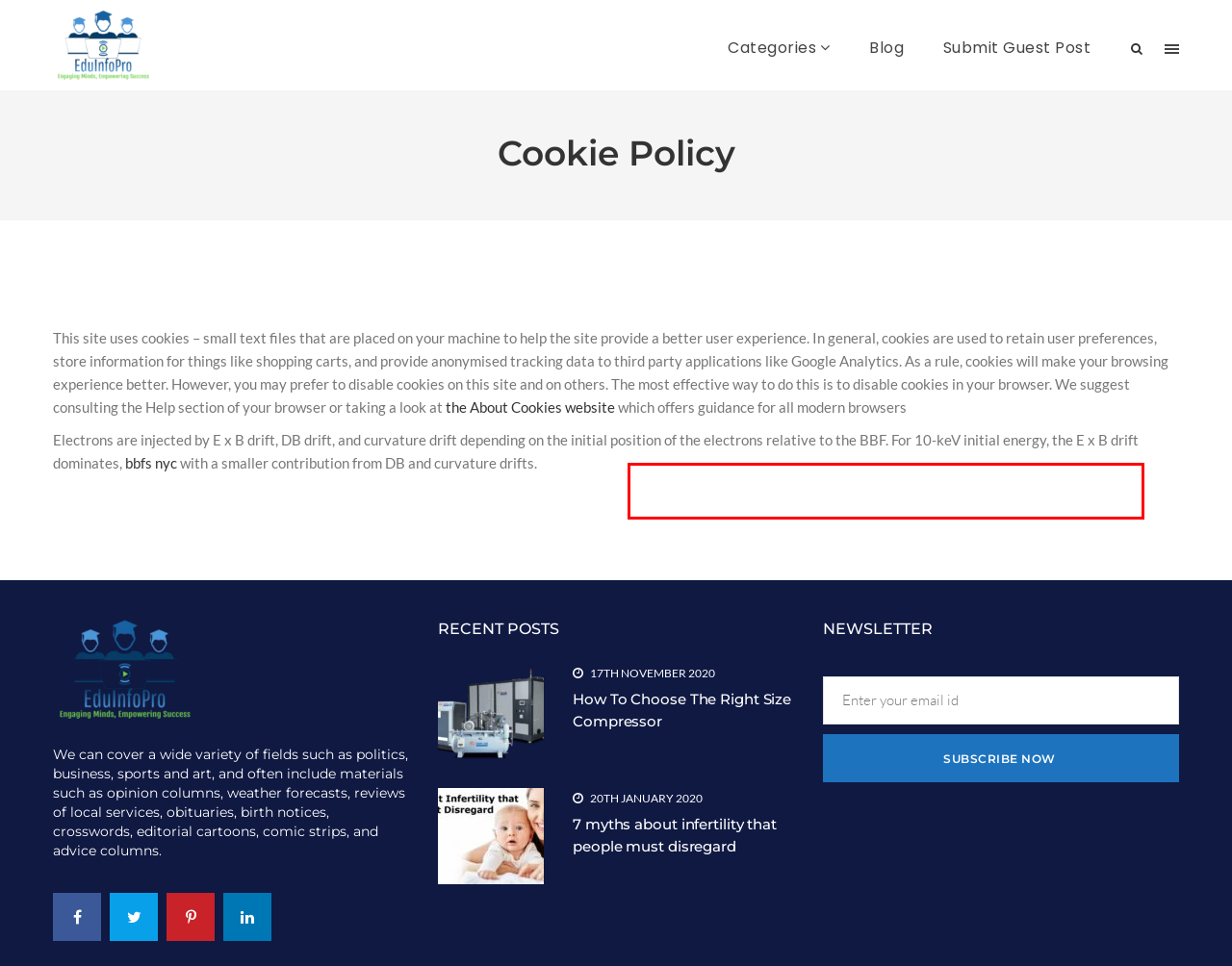Identify and extract the text within the red rectangle in the screenshot of the webpage.

If you are running a small or medium business, one of the things that you need to have is insurance. Insurance is one of the first things that your clients might check when they are